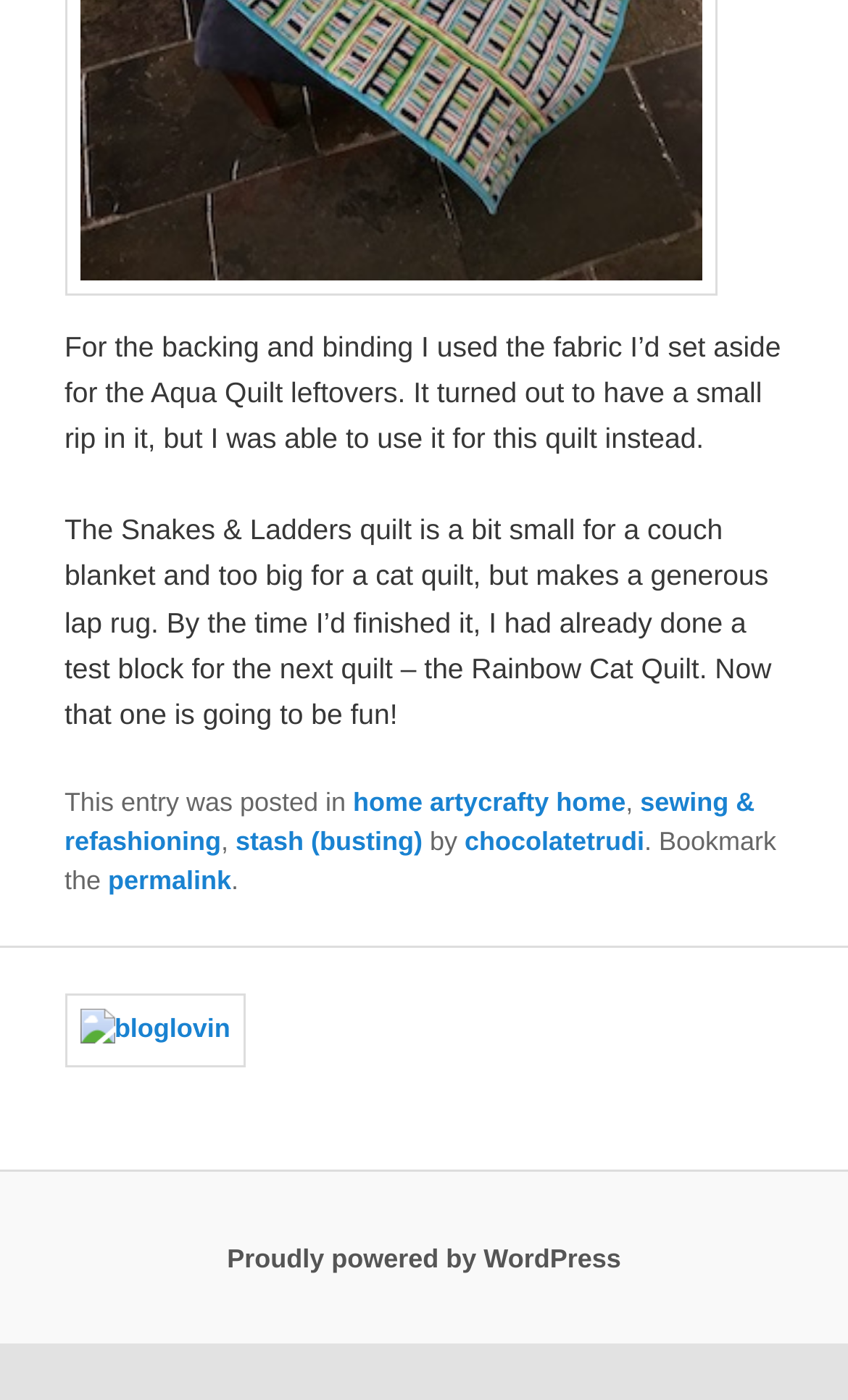Can you give a detailed response to the following question using the information from the image? What is the name of the social media platform mentioned in the blog?

The blog mentions bloglovin as a social media platform, with a link to it in the complementary section.